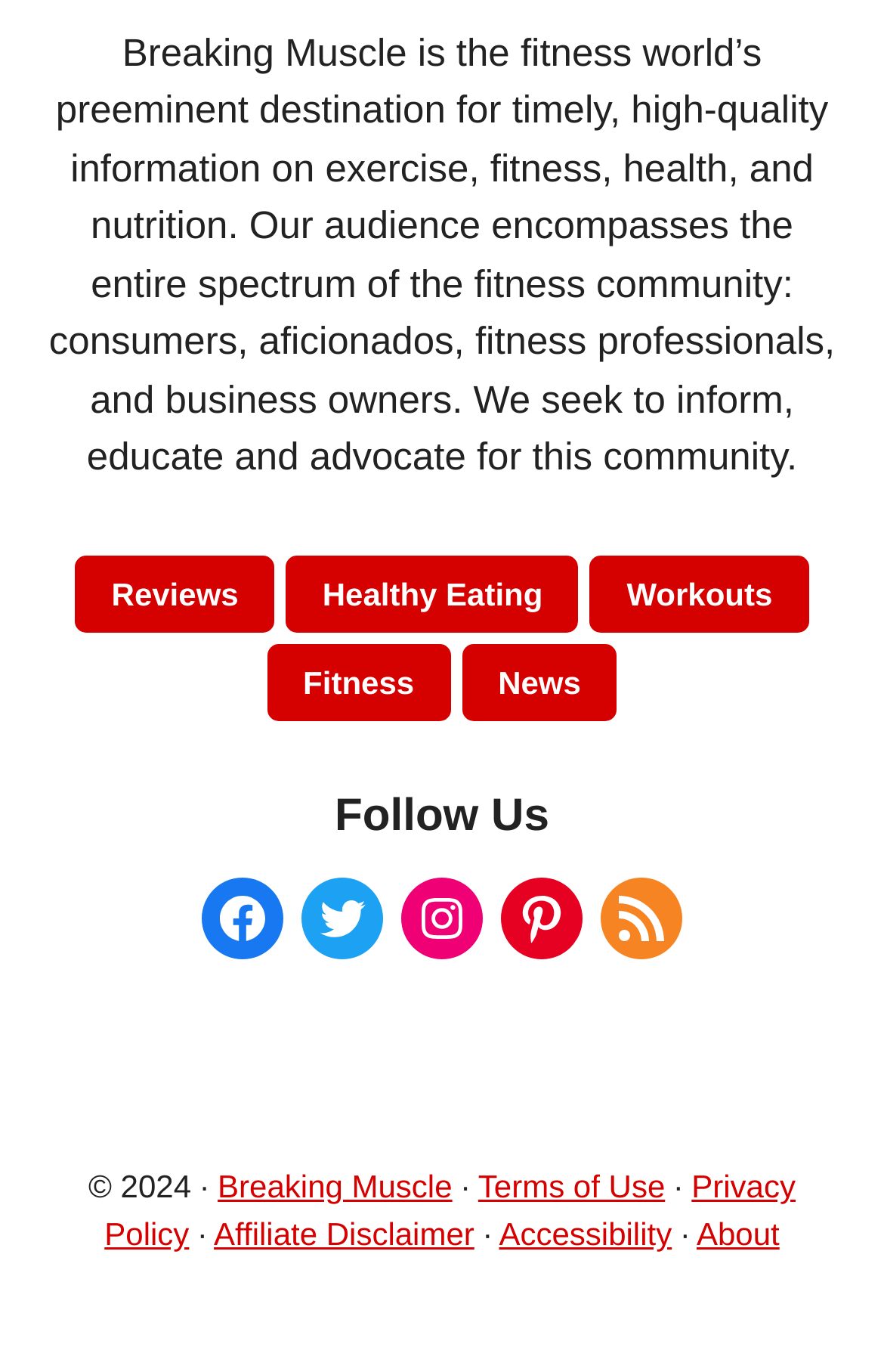What are the categories listed under the navigation menu?
Answer briefly with a single word or phrase based on the image.

Reviews, Healthy Eating, Workouts, Fitness, News